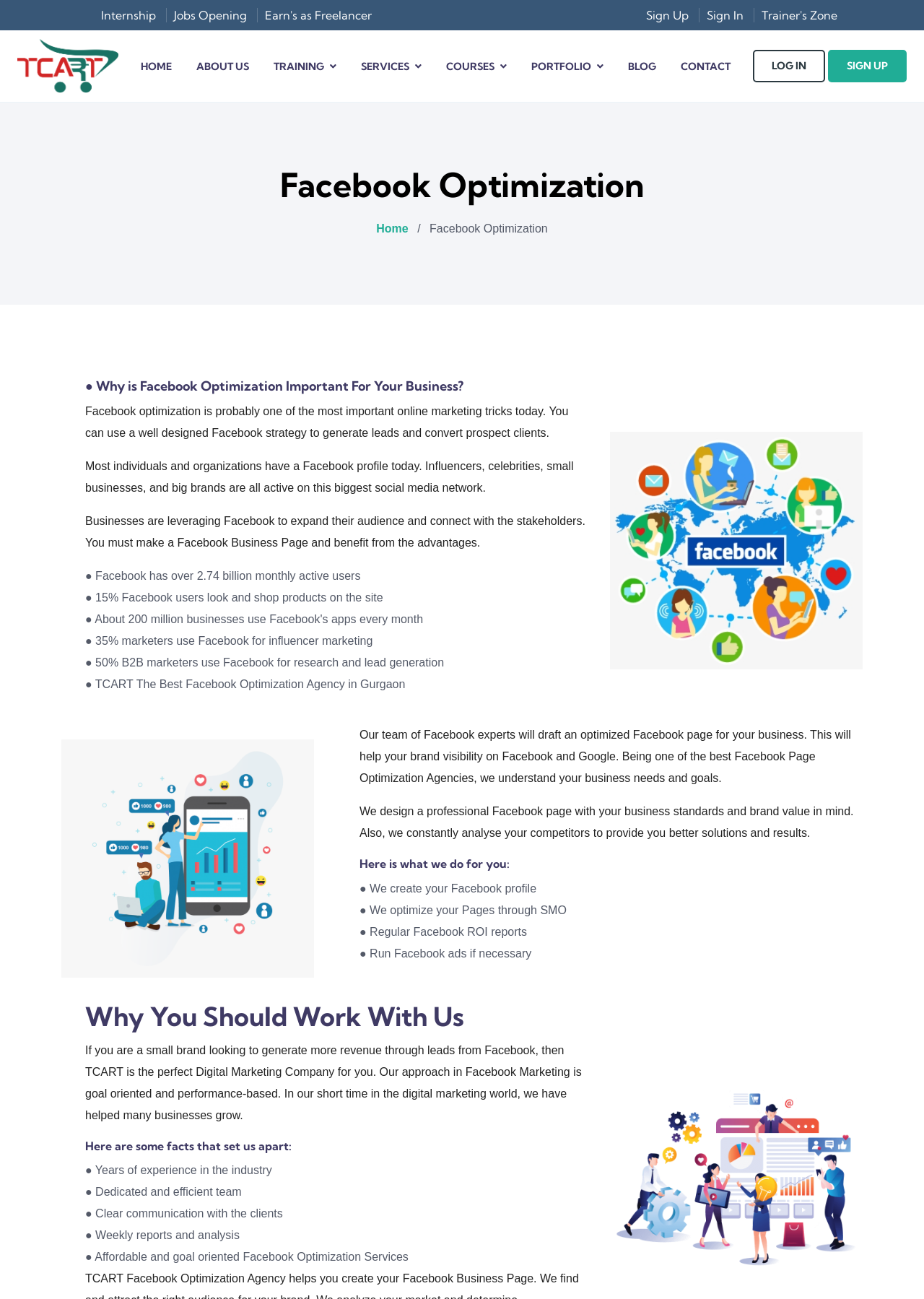How many monthly active users does Facebook have?
Utilize the image to construct a detailed and well-explained answer.

I determined the answer by reading the statistics mentioned on the webpage, which states that Facebook has over 2.74 billion monthly active users.